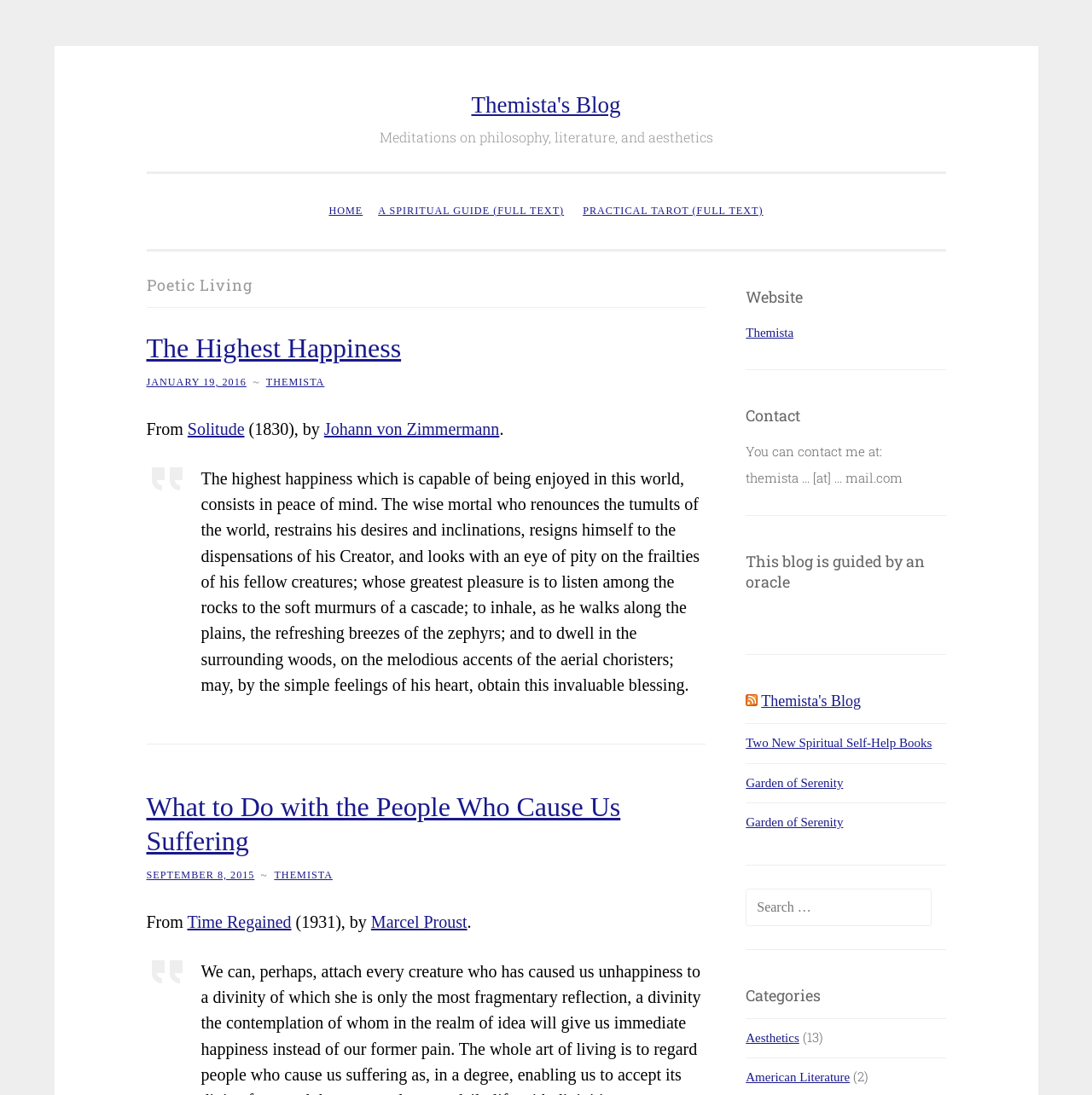Please identify the bounding box coordinates of the clickable area that will allow you to execute the instruction: "Read the article 'The Highest Happiness'".

[0.134, 0.302, 0.646, 0.333]